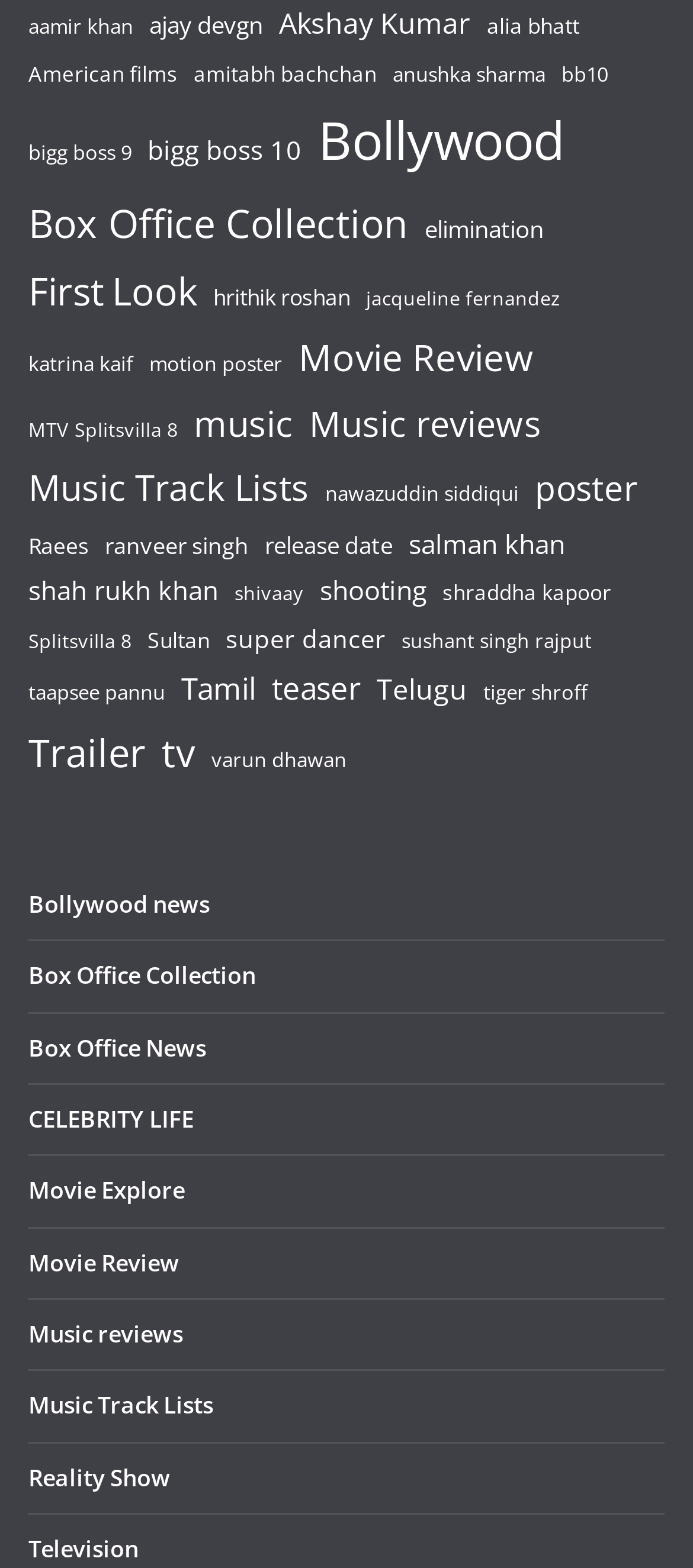Identify the bounding box coordinates of the section to be clicked to complete the task described by the following instruction: "View Movie Review". The coordinates should be four float numbers between 0 and 1, formatted as [left, top, right, bottom].

[0.041, 0.795, 0.259, 0.815]